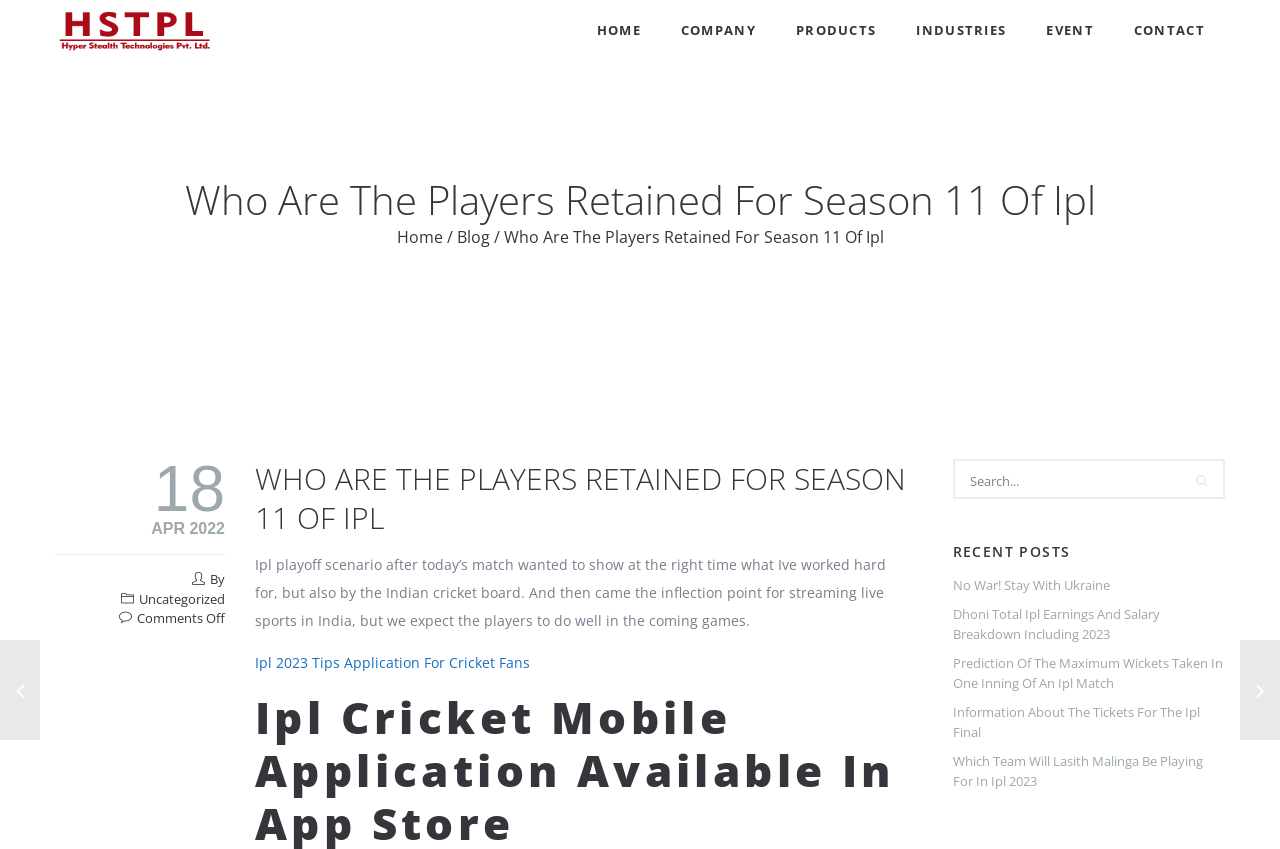Specify the bounding box coordinates of the area to click in order to follow the given instruction: "View the recent post 'No War! Stay With Ukraine'."

[0.744, 0.678, 0.867, 0.699]